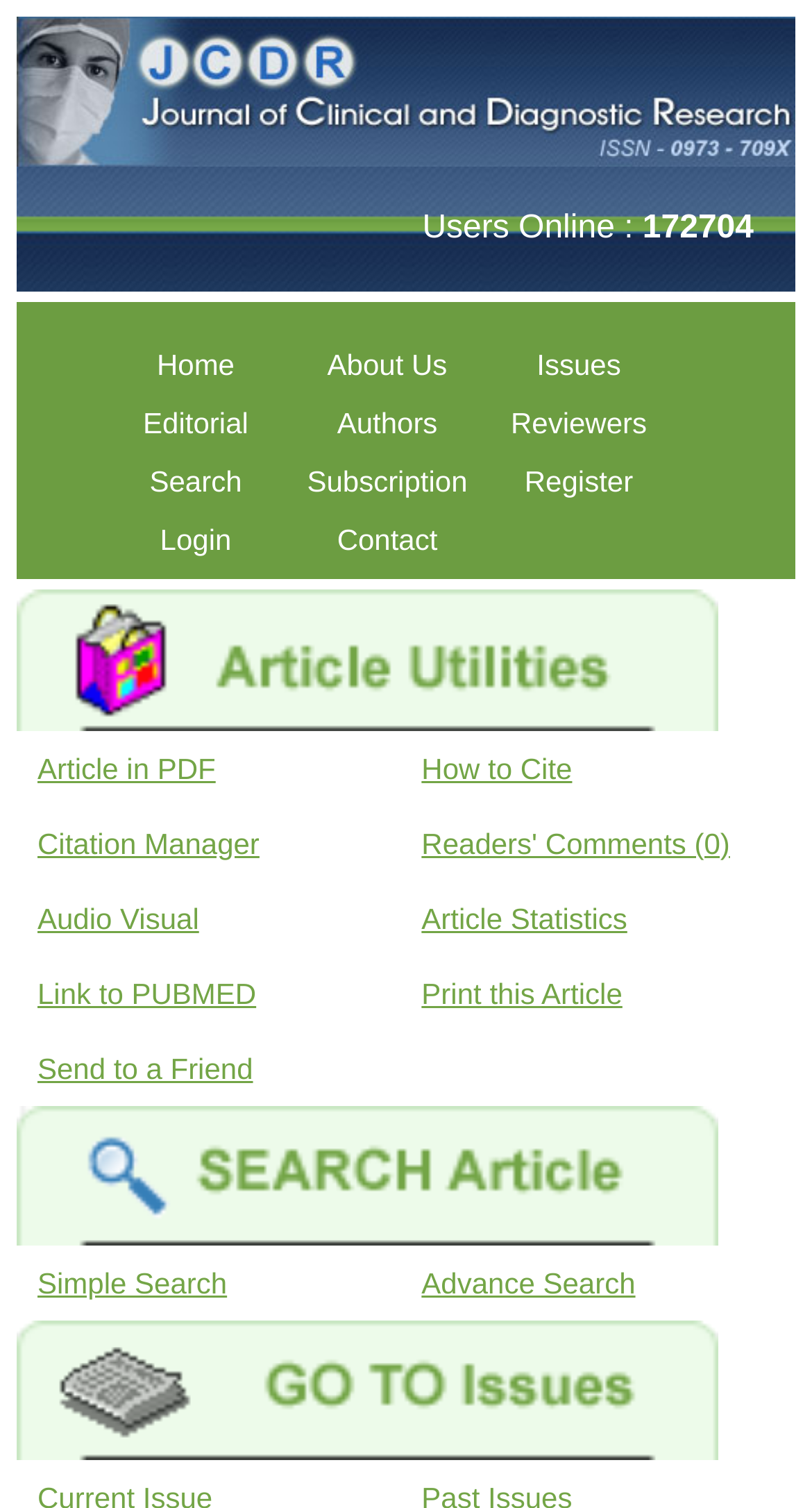Locate the bounding box coordinates of the area you need to click to fulfill this instruction: 'Visit the official website of the Idaho Legislature'. The coordinates must be in the form of four float numbers ranging from 0 to 1: [left, top, right, bottom].

None